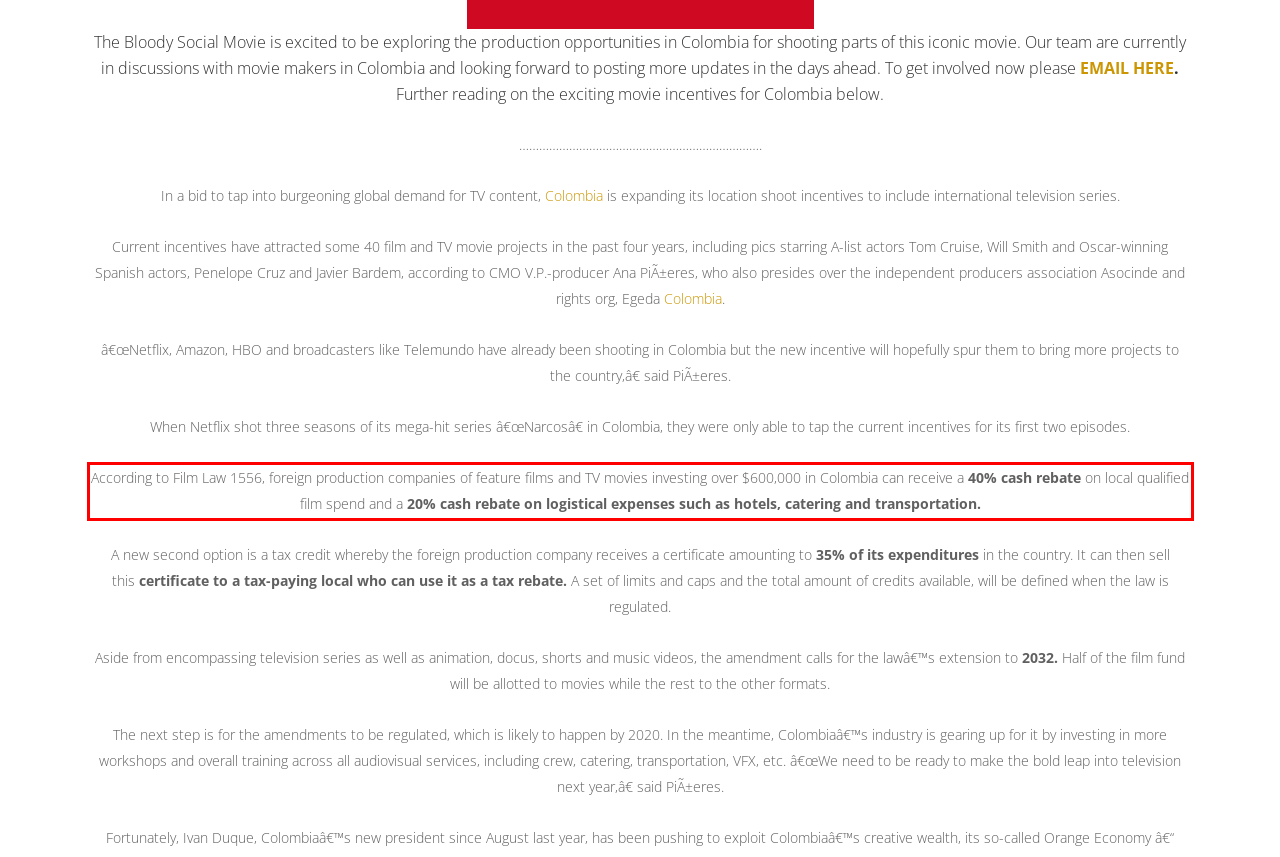You have a screenshot of a webpage where a UI element is enclosed in a red rectangle. Perform OCR to capture the text inside this red rectangle.

According to Film Law 1556, foreign production companies of feature films and TV movies investing over $600,000 in Colombia can receive a 40% cash rebate on local qualified film spend and a 20% cash rebate on logistical expenses such as hotels, catering and transportation.